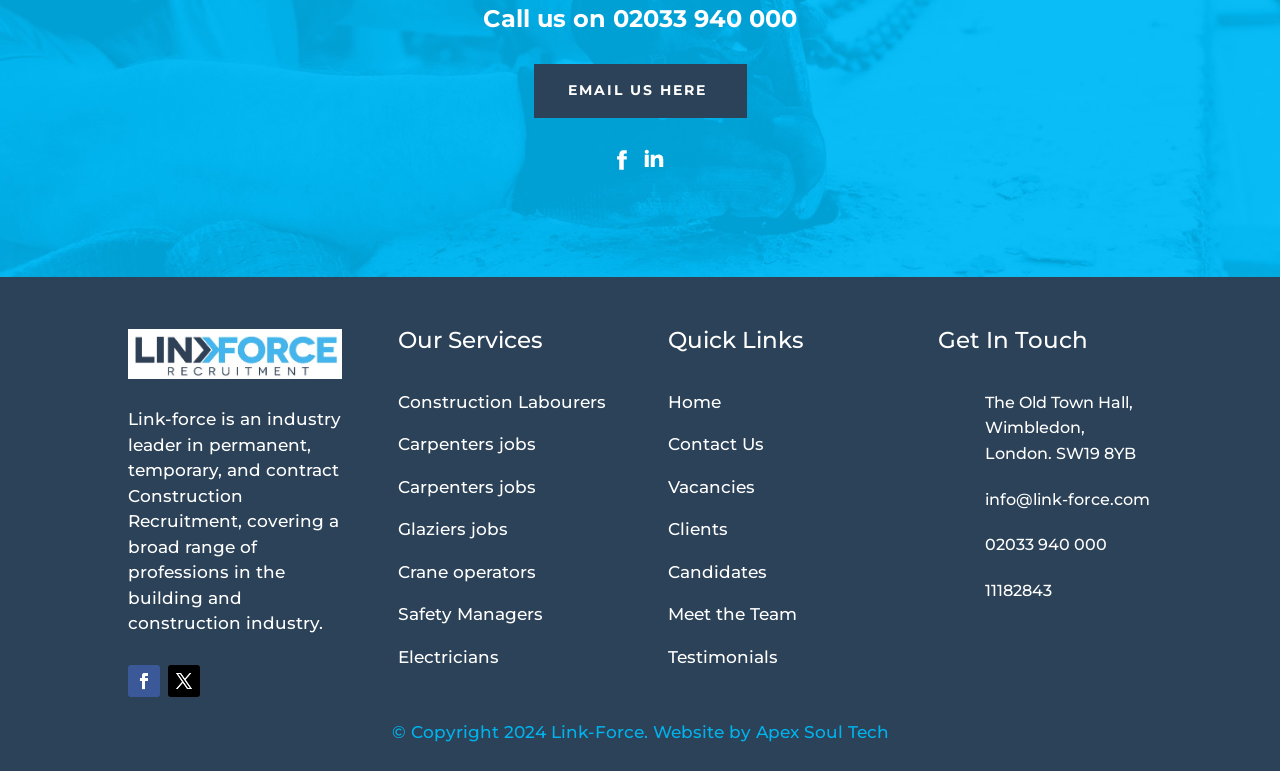Identify the bounding box for the UI element specified in this description: "EMAIL US HERE". The coordinates must be four float numbers between 0 and 1, formatted as [left, top, right, bottom].

[0.417, 0.083, 0.583, 0.153]